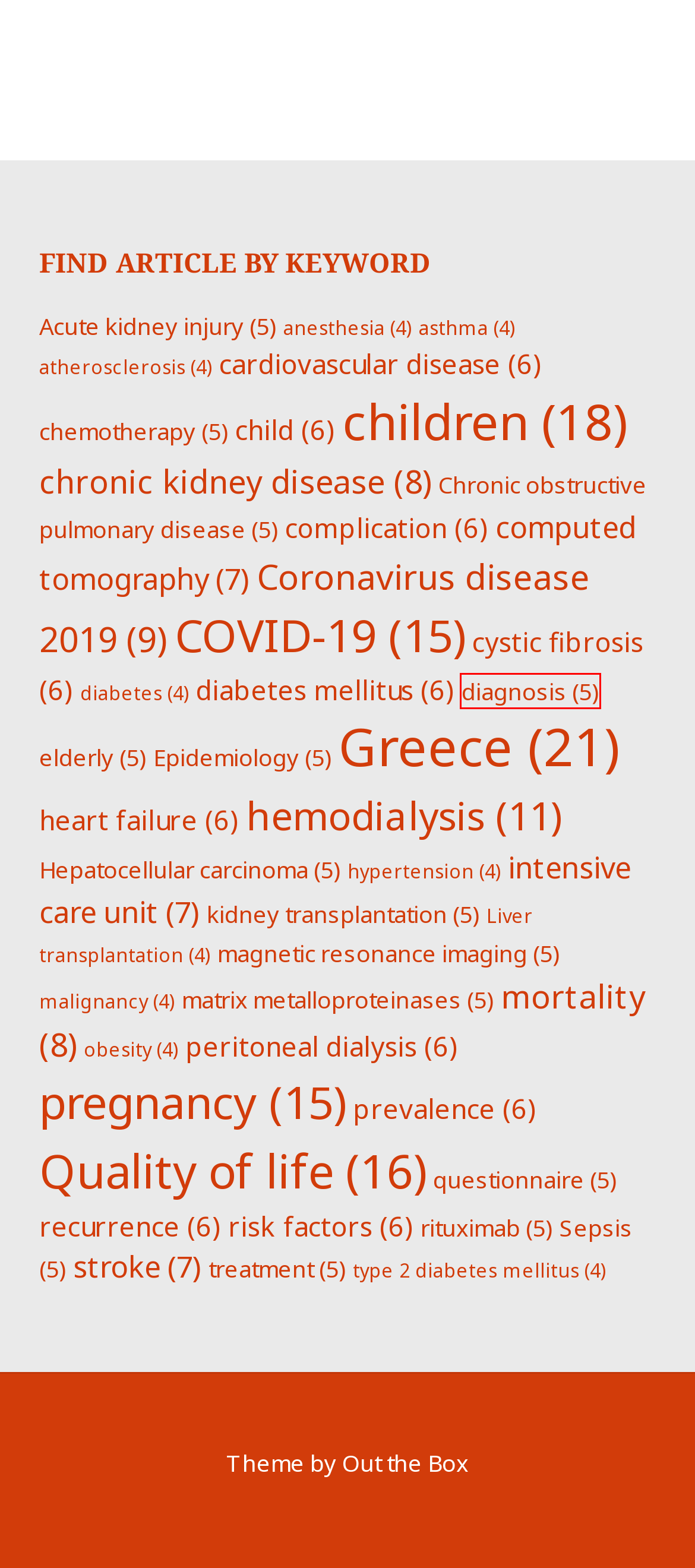You have a screenshot of a webpage where a red bounding box highlights a specific UI element. Identify the description that best matches the resulting webpage after the highlighted element is clicked. The choices are:
A. Greece – hippokratia.gr
B. Epidemiology – hippokratia.gr
C. child – hippokratia.gr
D. children – hippokratia.gr
E. risk factors – hippokratia.gr
F. Home - Out the Box
G. diagnosis – hippokratia.gr
H. peritoneal dialysis – hippokratia.gr

G